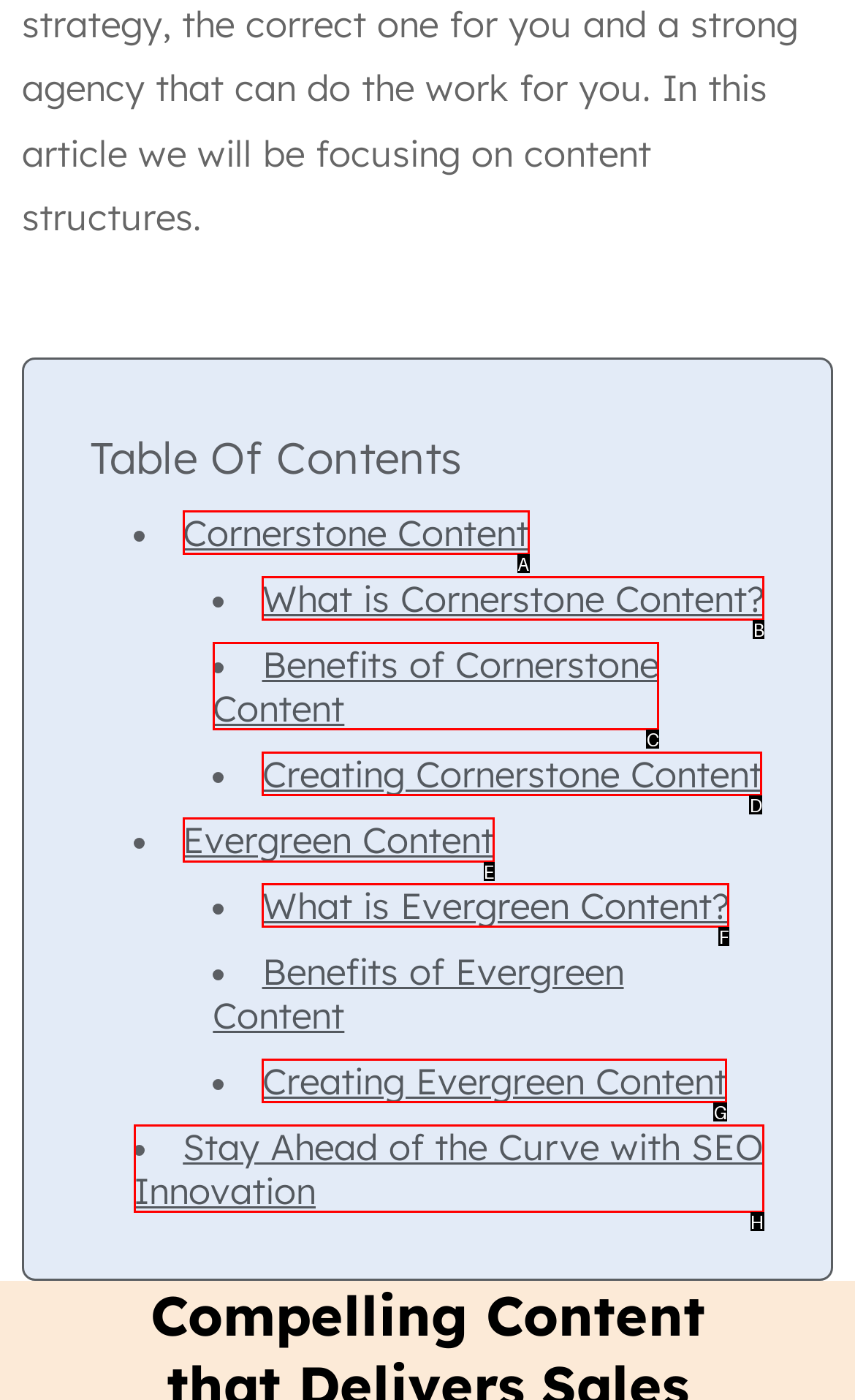Which option should be clicked to execute the task: Learn about Evergreen Content?
Reply with the letter of the chosen option.

E